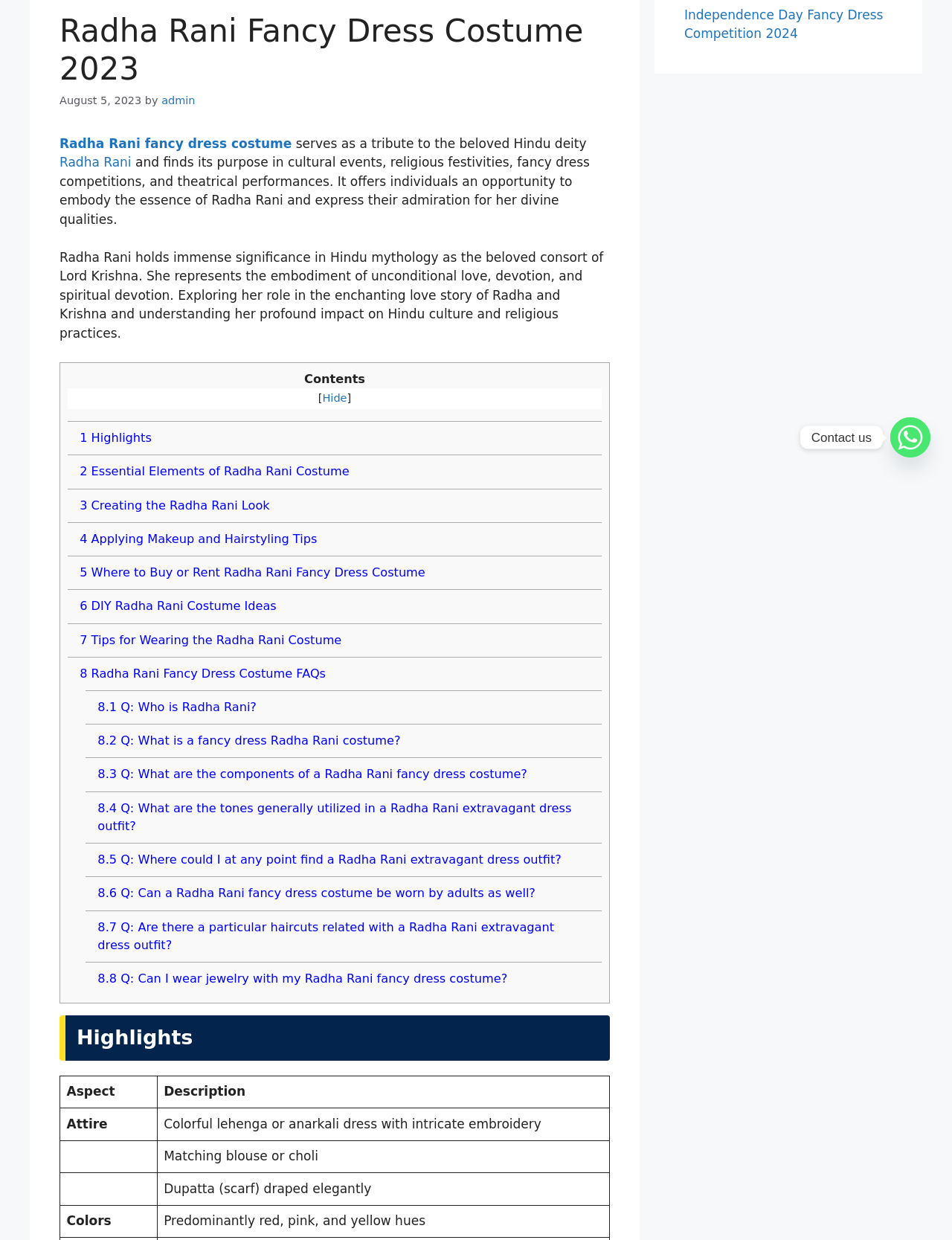Locate the bounding box coordinates of the UI element described by: "hide". The bounding box coordinates should consist of four float numbers between 0 and 1, i.e., [left, top, right, bottom].

[0.339, 0.316, 0.364, 0.326]